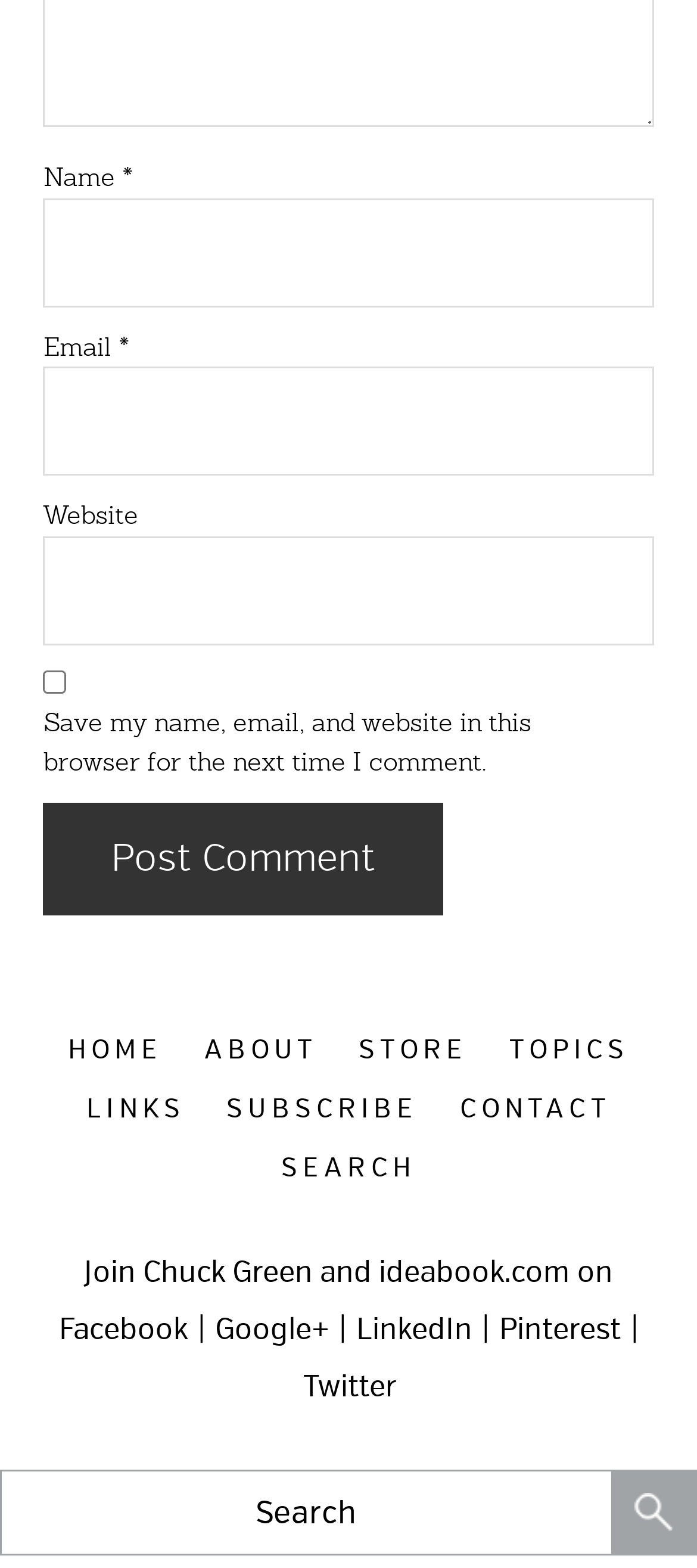Locate the bounding box coordinates of the area that needs to be clicked to fulfill the following instruction: "Enter your name". The coordinates should be in the format of four float numbers between 0 and 1, namely [left, top, right, bottom].

[0.062, 0.126, 0.938, 0.196]